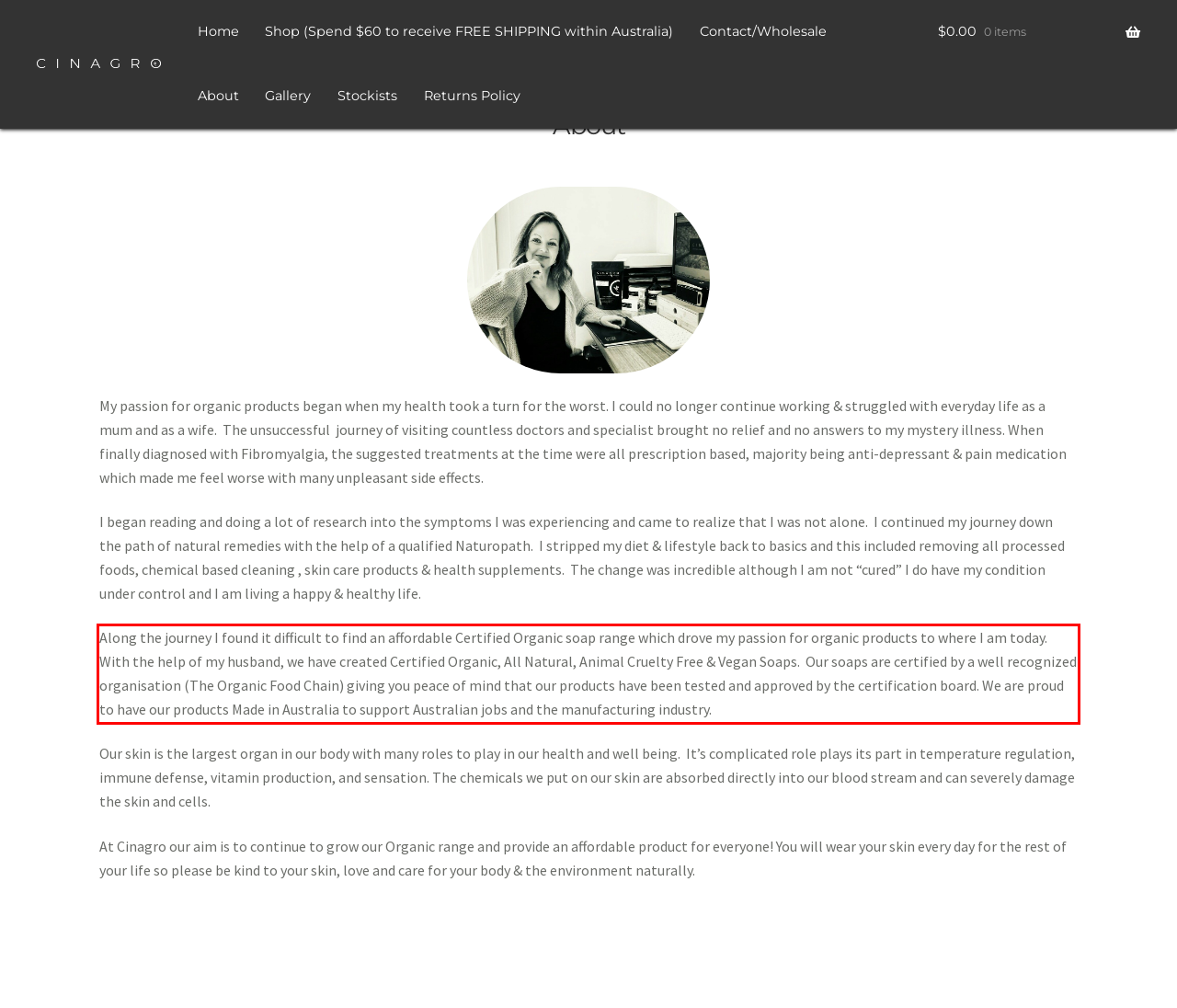You are looking at a screenshot of a webpage with a red rectangle bounding box. Use OCR to identify and extract the text content found inside this red bounding box.

Along the journey I found it difficult to find an affordable Certified Organic soap range which drove my passion for organic products to where I am today. With the help of my husband, we have created Certified Organic, All Natural, Animal Cruelty Free & Vegan Soaps. Our soaps are certified by a well recognized organisation (The Organic Food Chain) giving you peace of mind that our products have been tested and approved by the certification board. We are proud to have our products Made in Australia to support Australian jobs and the manufacturing industry.